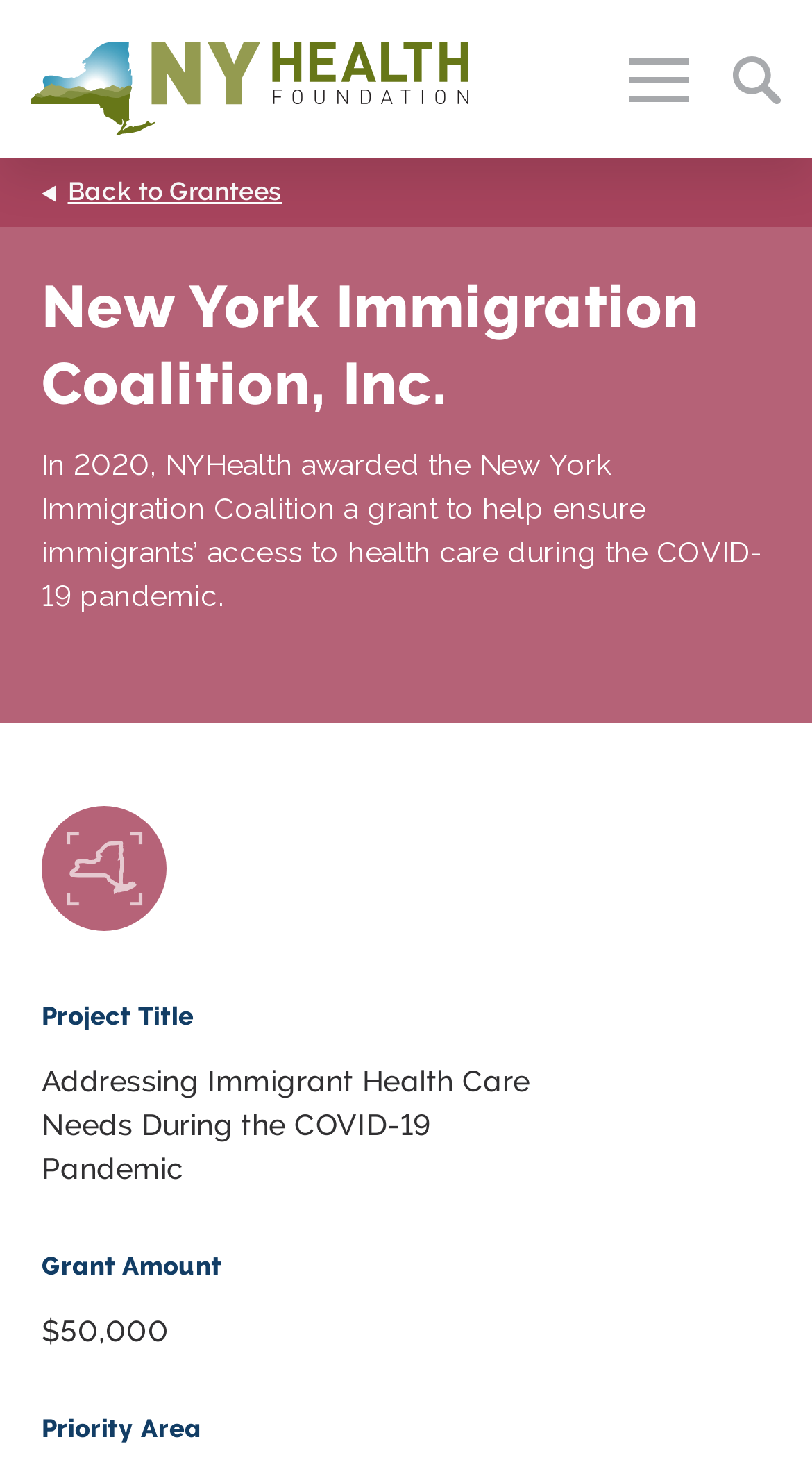Determine the bounding box coordinates of the region I should click to achieve the following instruction: "Get updates from the organization". Ensure the bounding box coordinates are four float numbers between 0 and 1, i.e., [left, top, right, bottom].

[0.0, 0.106, 0.5, 0.195]